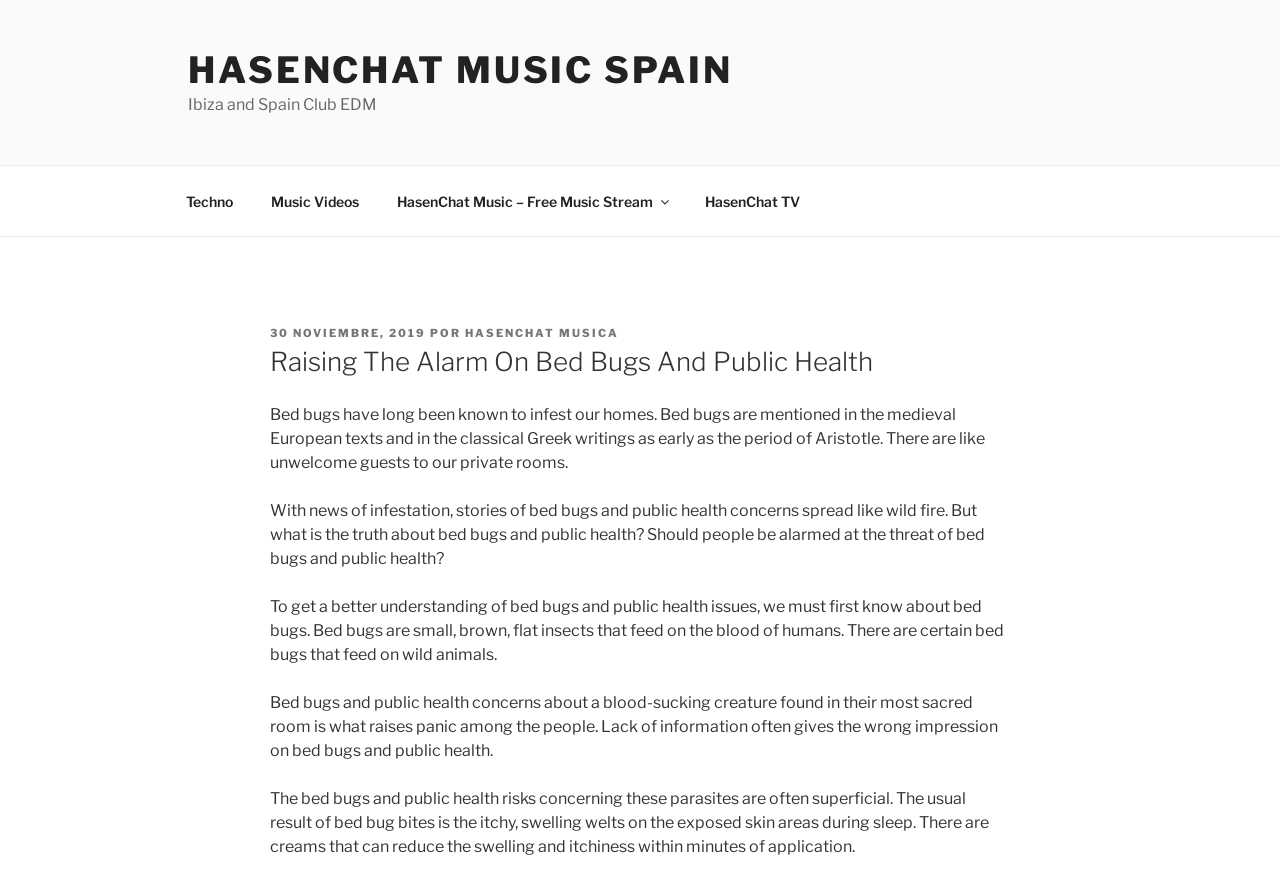Please provide a one-word or short phrase answer to the question:
Who published the article?

HasenChat Musica